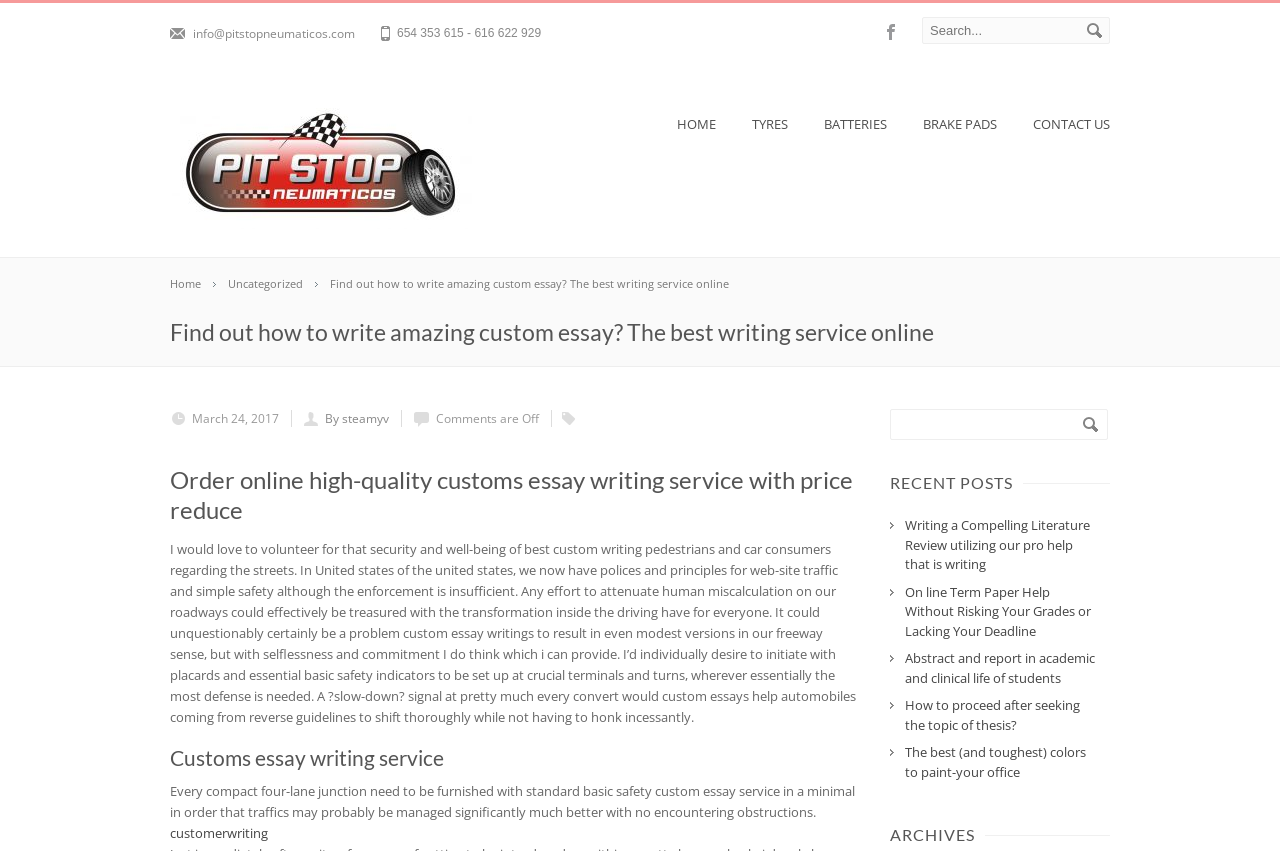Answer the question using only one word or a concise phrase: What is the phone number of Pitstop Neumaticos?

654 353 615 - 616 622 929